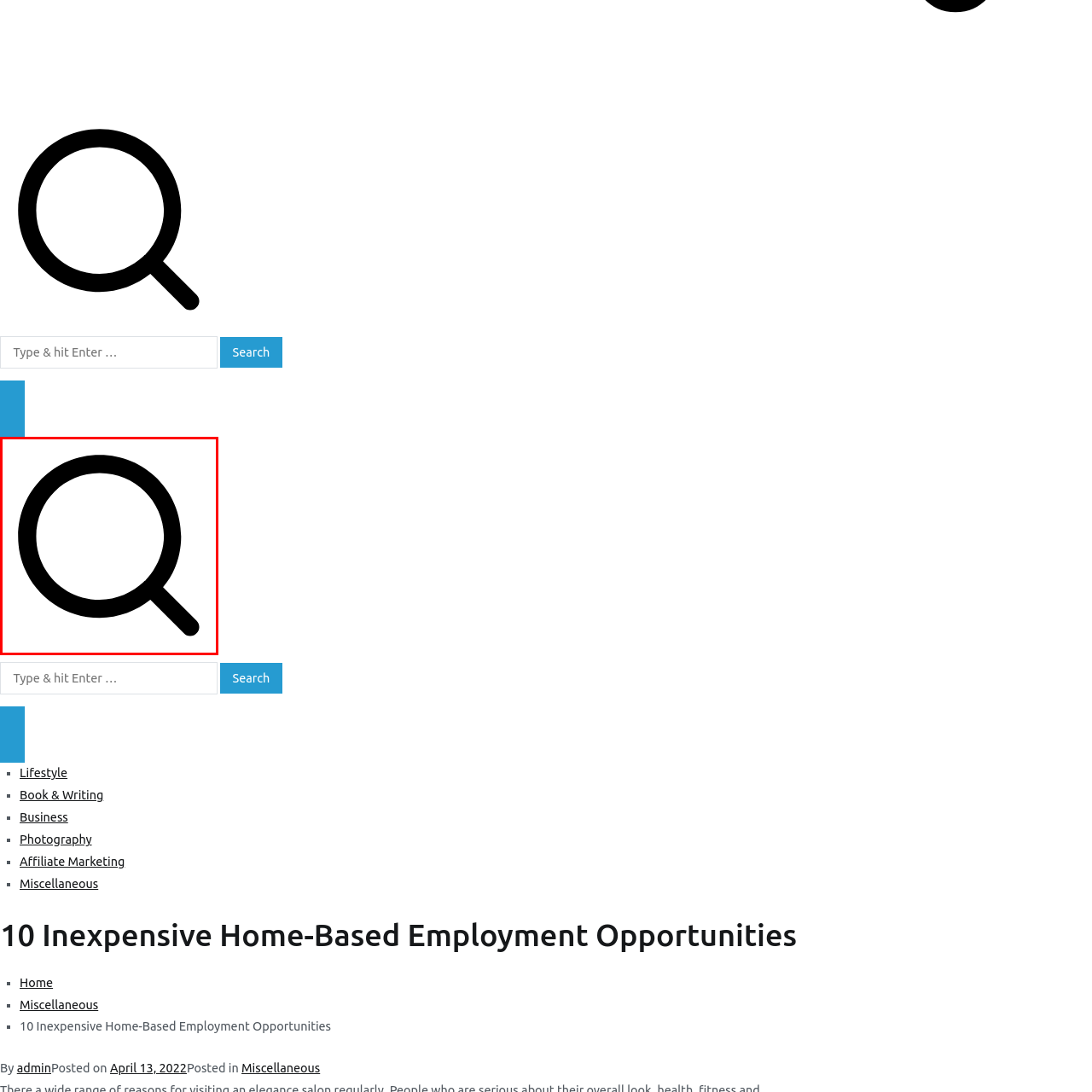What does the magnifying glass icon signify?
Refer to the image highlighted by the red box and give a one-word or short-phrase answer reflecting what you see.

search function